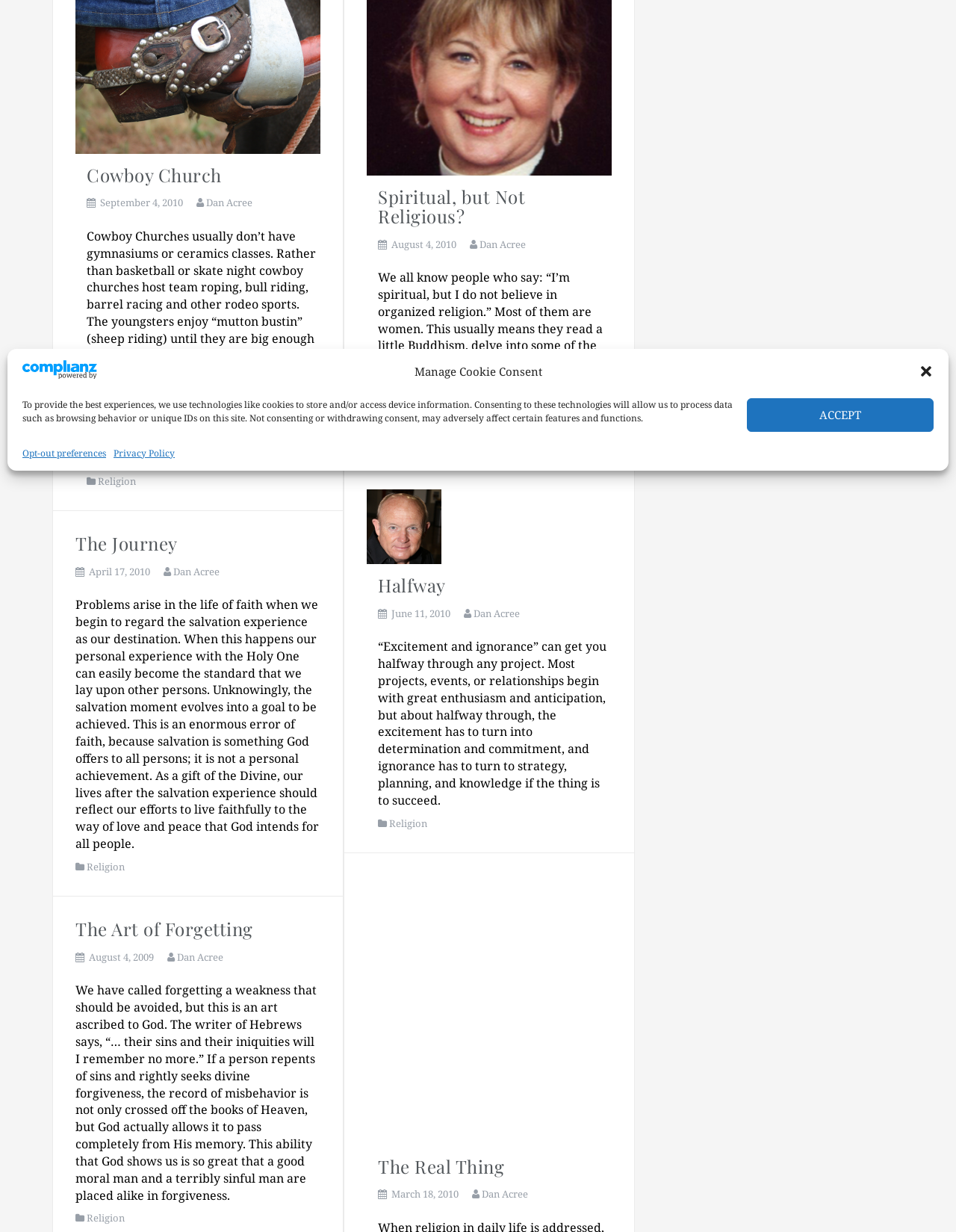Determine the bounding box coordinates for the UI element matching this description: "Dan Acree".

[0.216, 0.159, 0.264, 0.17]